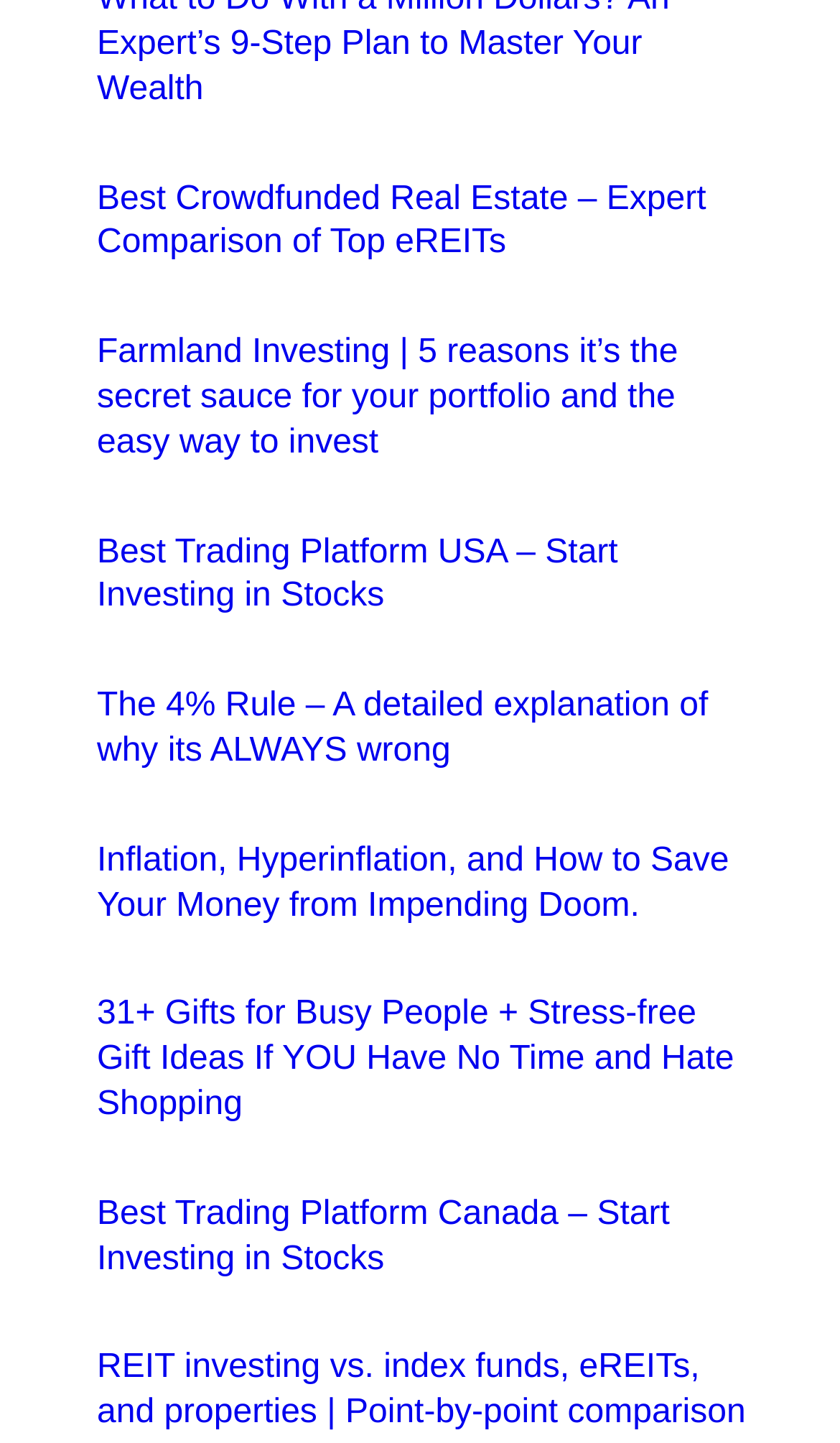How many articles are on this webpage?
Answer with a single word or phrase by referring to the visual content.

6